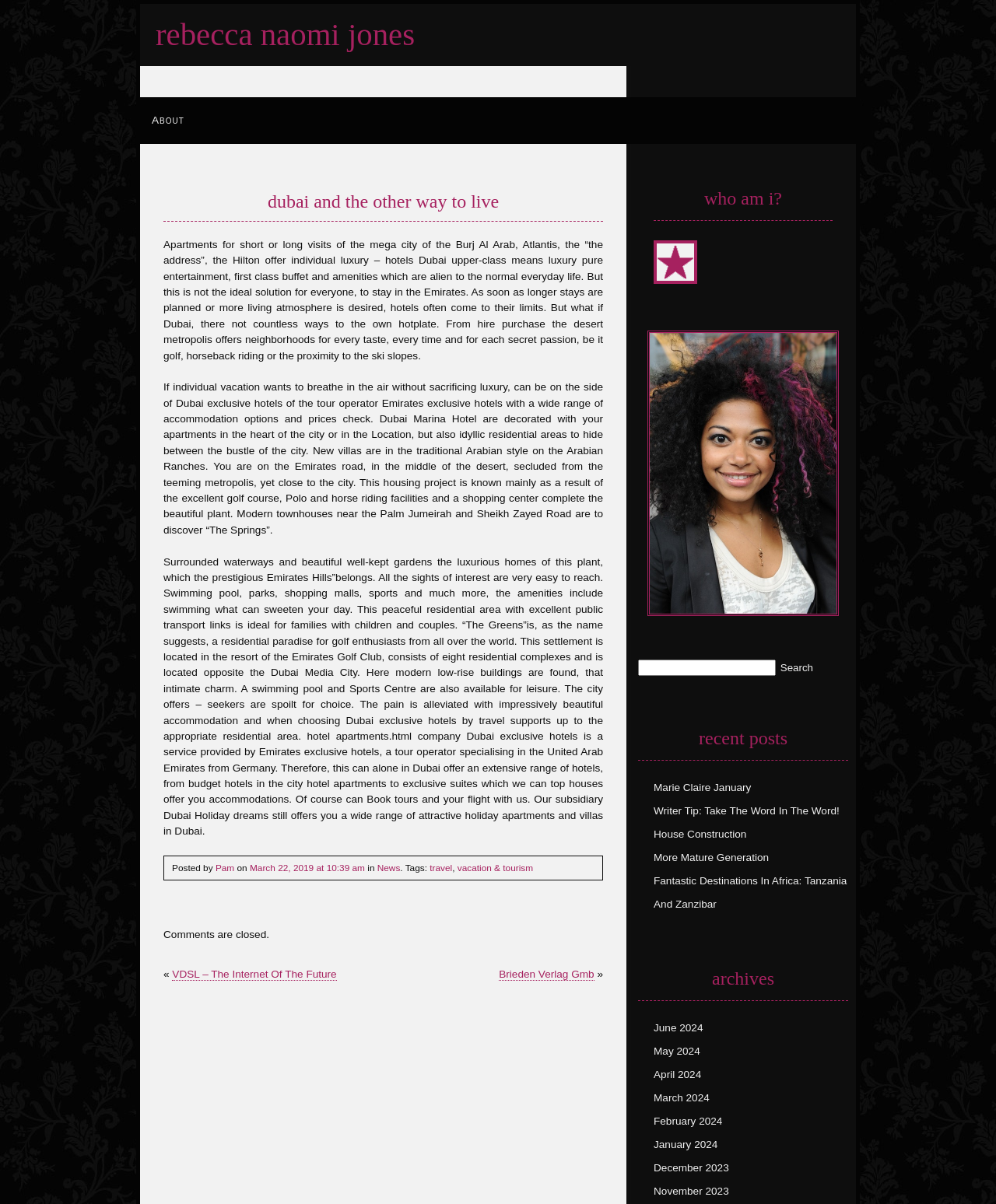Find and provide the bounding box coordinates for the UI element described here: "value="Search"". The coordinates should be given as four float numbers between 0 and 1: [left, top, right, bottom].

[0.782, 0.548, 0.818, 0.561]